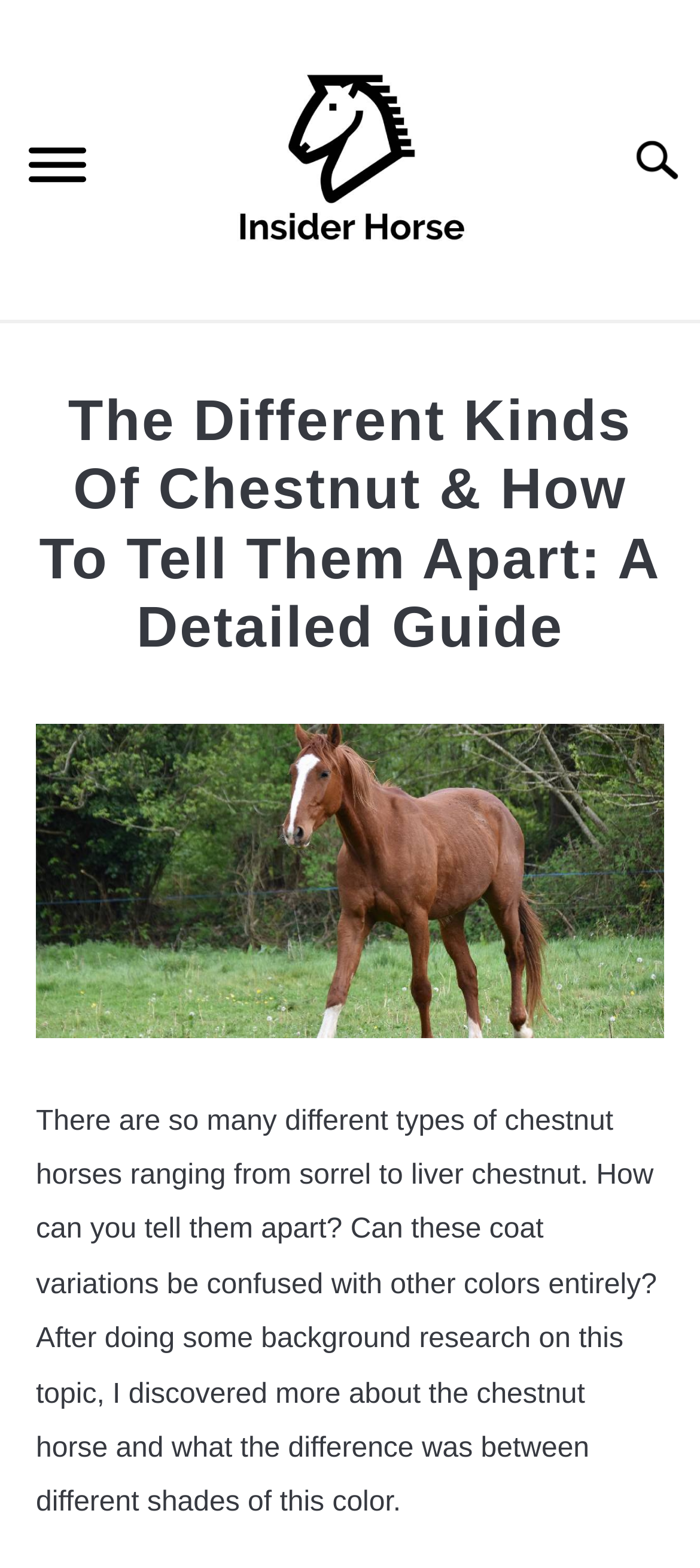Identify the bounding box coordinates of the part that should be clicked to carry out this instruction: "Visit the author's page 'Hailey Sipila'".

[0.049, 0.483, 0.164, 0.525]